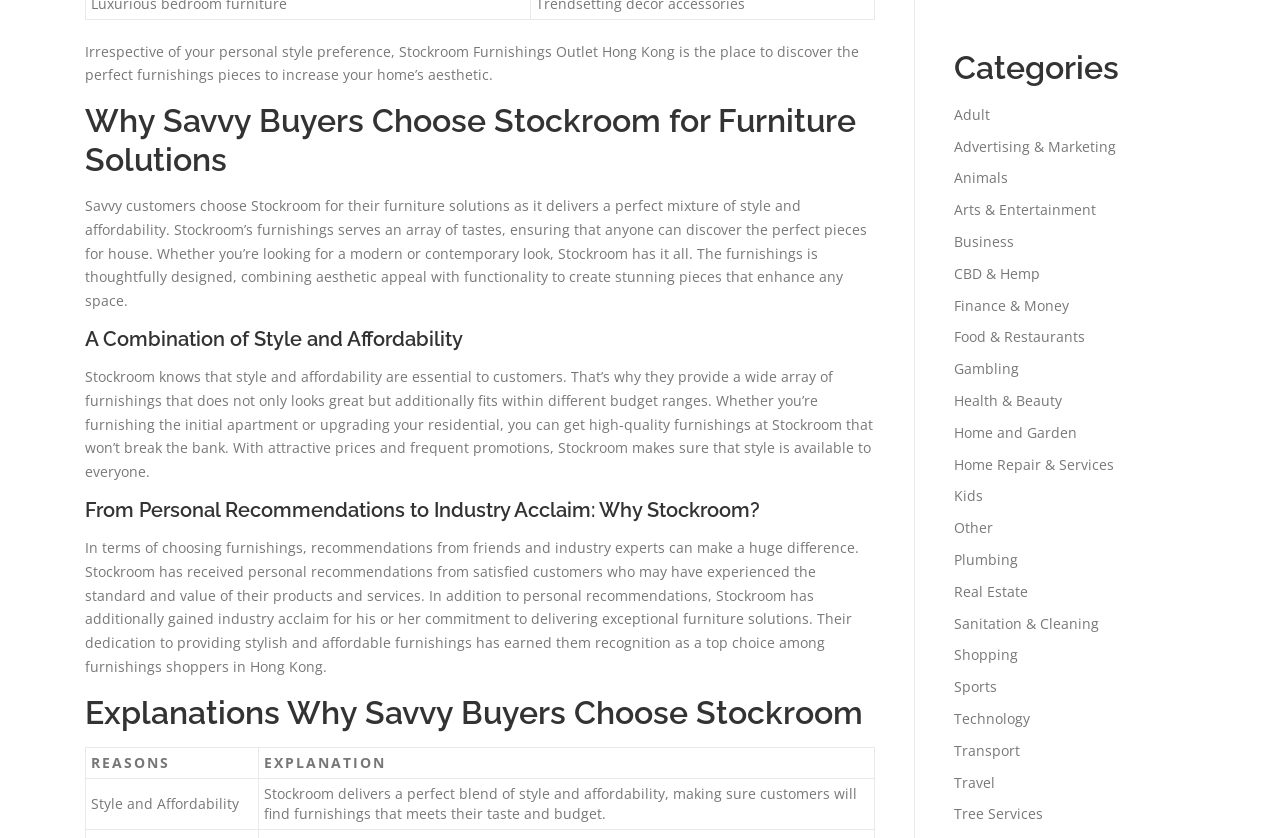Please locate the clickable area by providing the bounding box coordinates to follow this instruction: "Click on 'plus.net'".

None